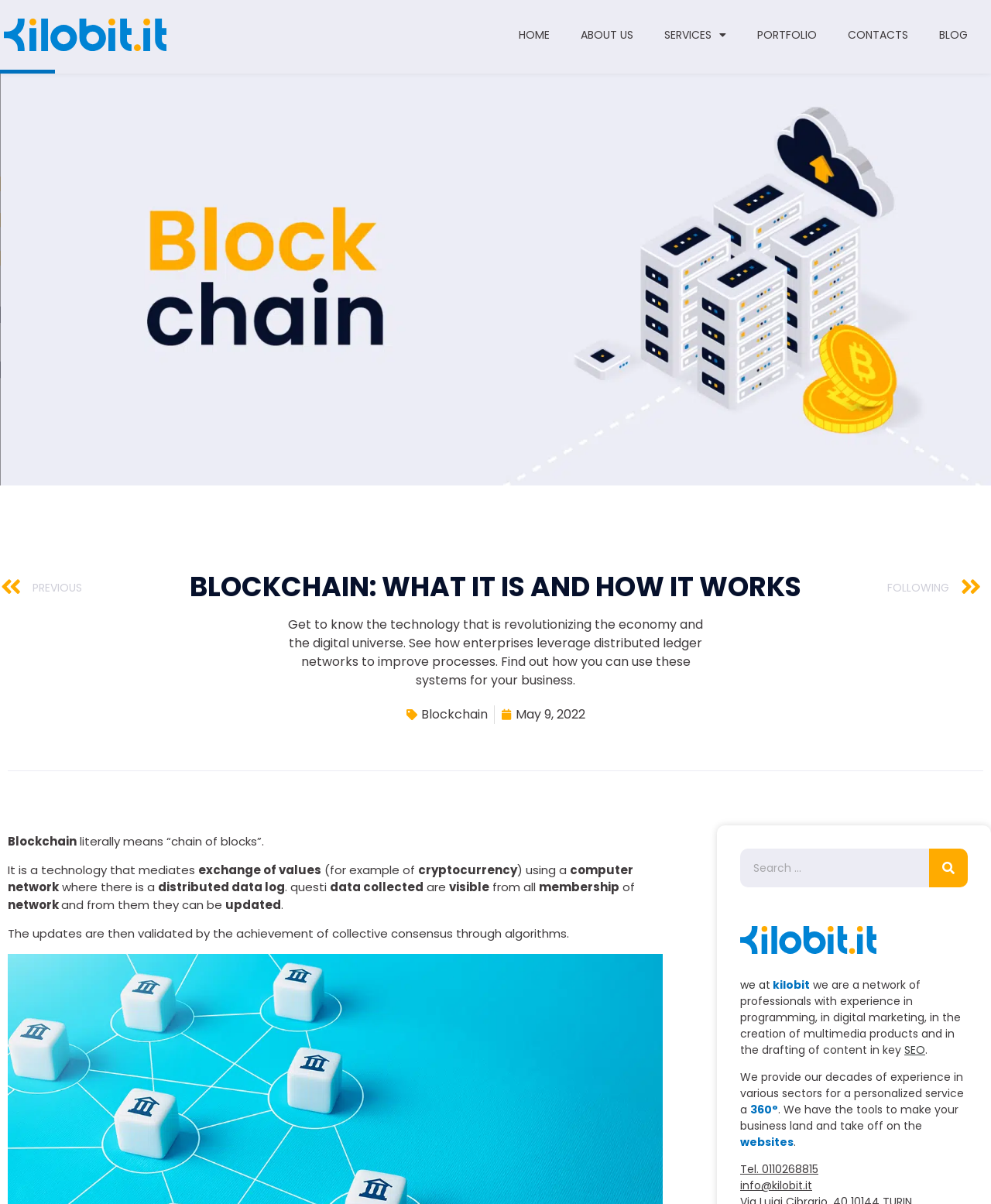Give the bounding box coordinates for the element described by: "About us".

[0.57, 0.014, 0.655, 0.044]